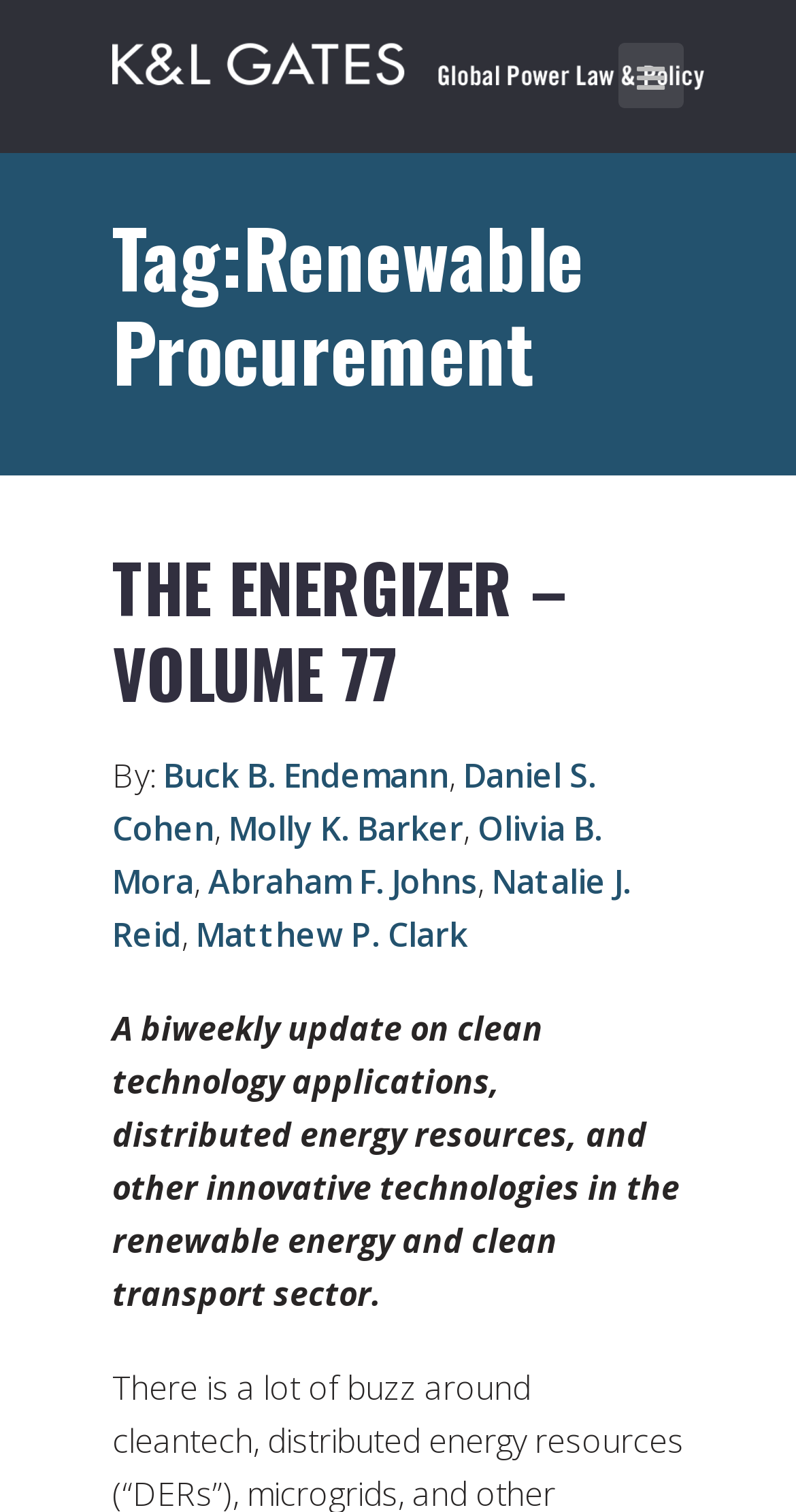Please identify the bounding box coordinates of the area I need to click to accomplish the following instruction: "Learn more about clean technology applications".

[0.141, 0.665, 0.854, 0.87]